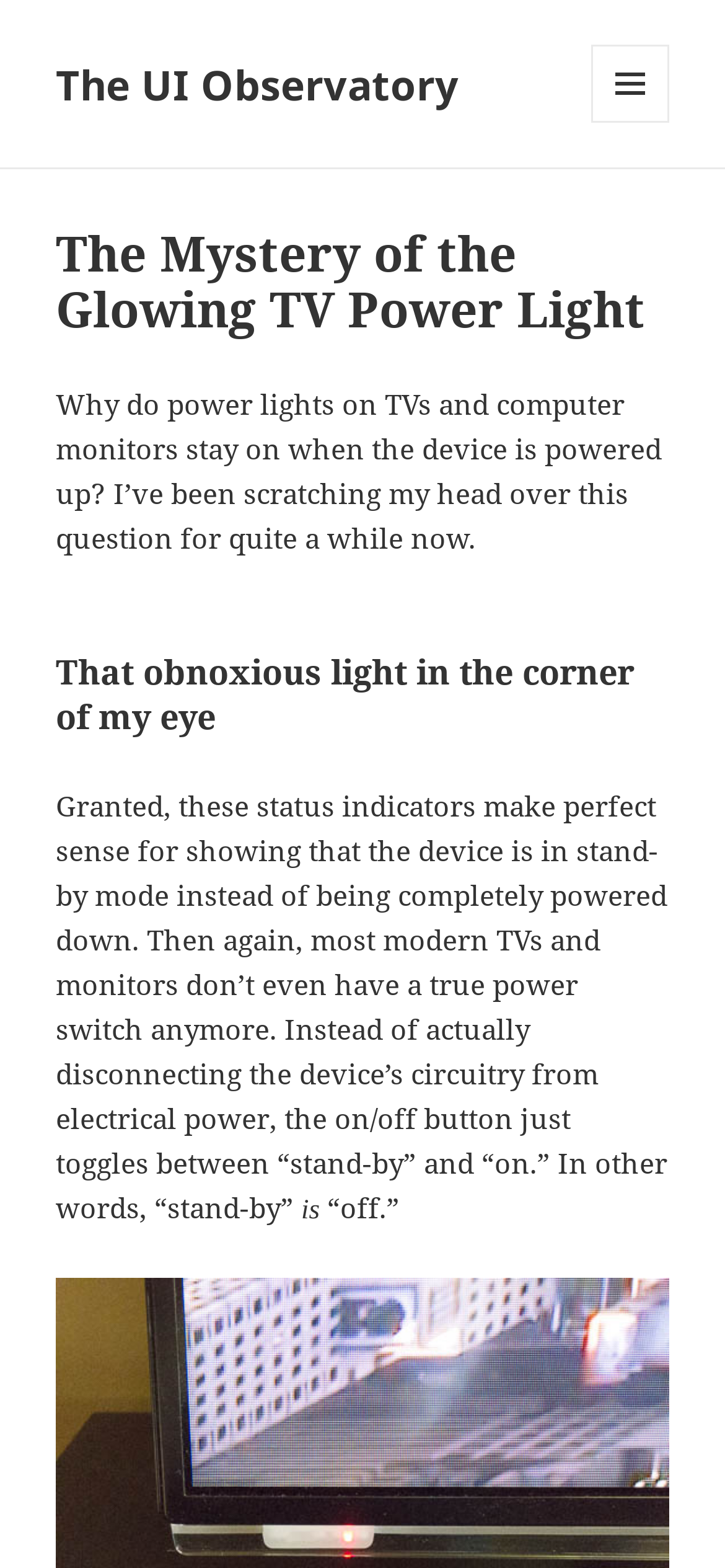Can you determine the main header of this webpage?

The Mystery of the Glowing TV Power Light